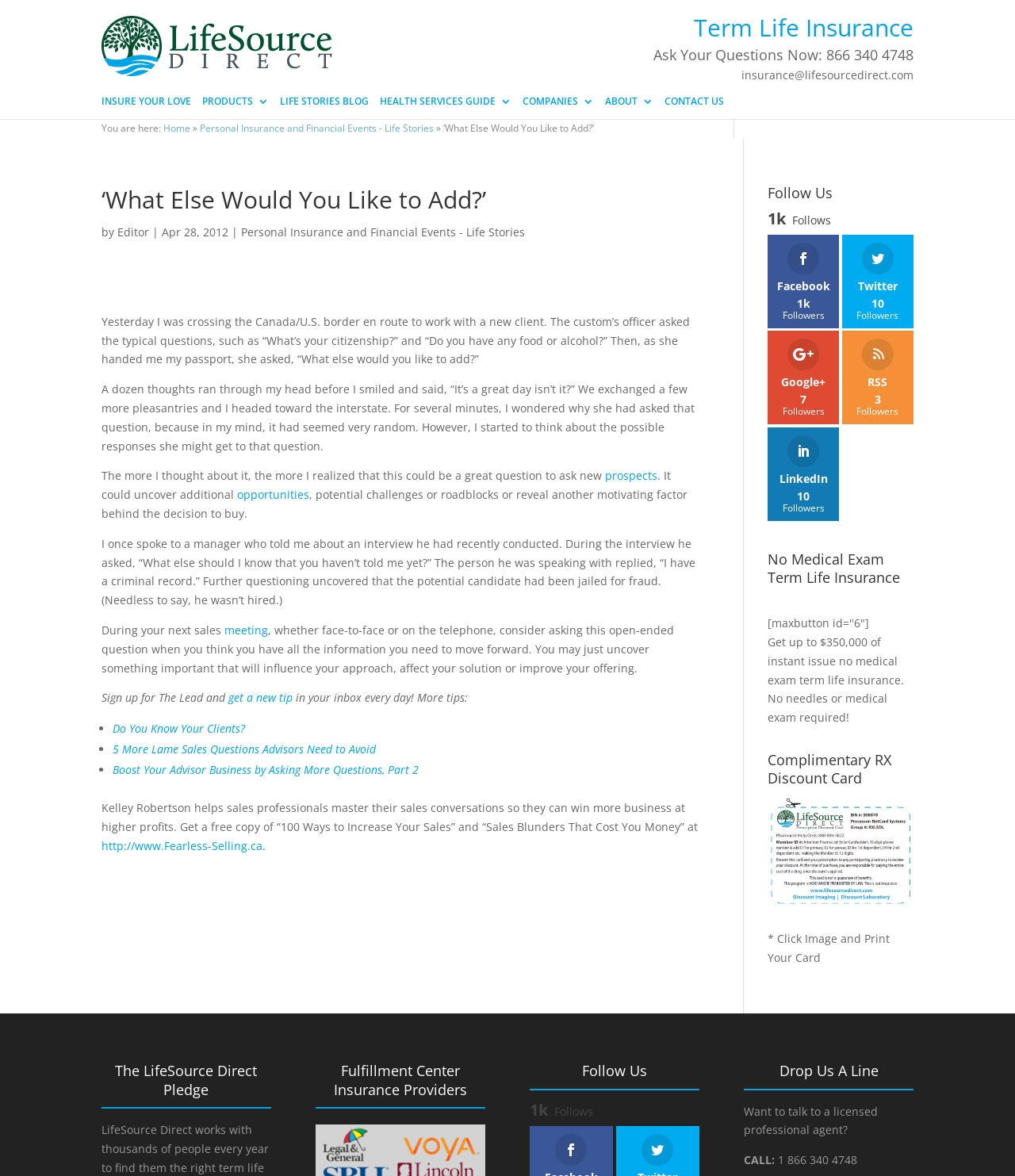Offer a meticulous caption that includes all visible features of the webpage.

This webpage is about term life insurance, with a focus on a specific article titled "What Else Would You Like to Add?" The top section of the page features a heading with the article title, accompanied by a link to "Term Life Insurance" and an image with the same label. Below this, there is a section with a heading that reads "Ask Your Questions Now" and includes a phone number and an email address.

The main content of the page is the article, which is divided into several paragraphs. The article discusses the importance of asking questions in sales conversations and shares a personal anecdote about a customs officer asking a thought-provoking question. The author reflects on how this question could be applied to sales meetings and suggests that it could uncover important information that might influence the sales approach.

The article is accompanied by several links to related articles, including "Do You Know Your Clients?" and "5 More Lame Sales Questions Advisors Need to Avoid." There is also a section that promotes the author's services, offering a free copy of "100 Ways to Increase Your Sales" and "Sales Blunders That Cost You Money."

On the right side of the page, there are several sections that provide additional information and resources. One section is titled "Follow Us" and includes links to the company's social media profiles, including Facebook, Twitter, Google+, and LinkedIn. Another section is dedicated to "No Medical Exam Term Life Insurance" and includes a heading, a brief description, and a call-to-action button. There is also a section that promotes a complimentary RX discount card, which can be obtained by clicking on an image and printing the card.

At the bottom of the page, there are several headings that provide additional information about the company, including "The LifeSource Direct Pledge," "Fulfillment Center Insurance Providers," and "Follow Us." There is also a section that encourages visitors to contact the company, with a phone number and an invitation to talk to a licensed professional agent.